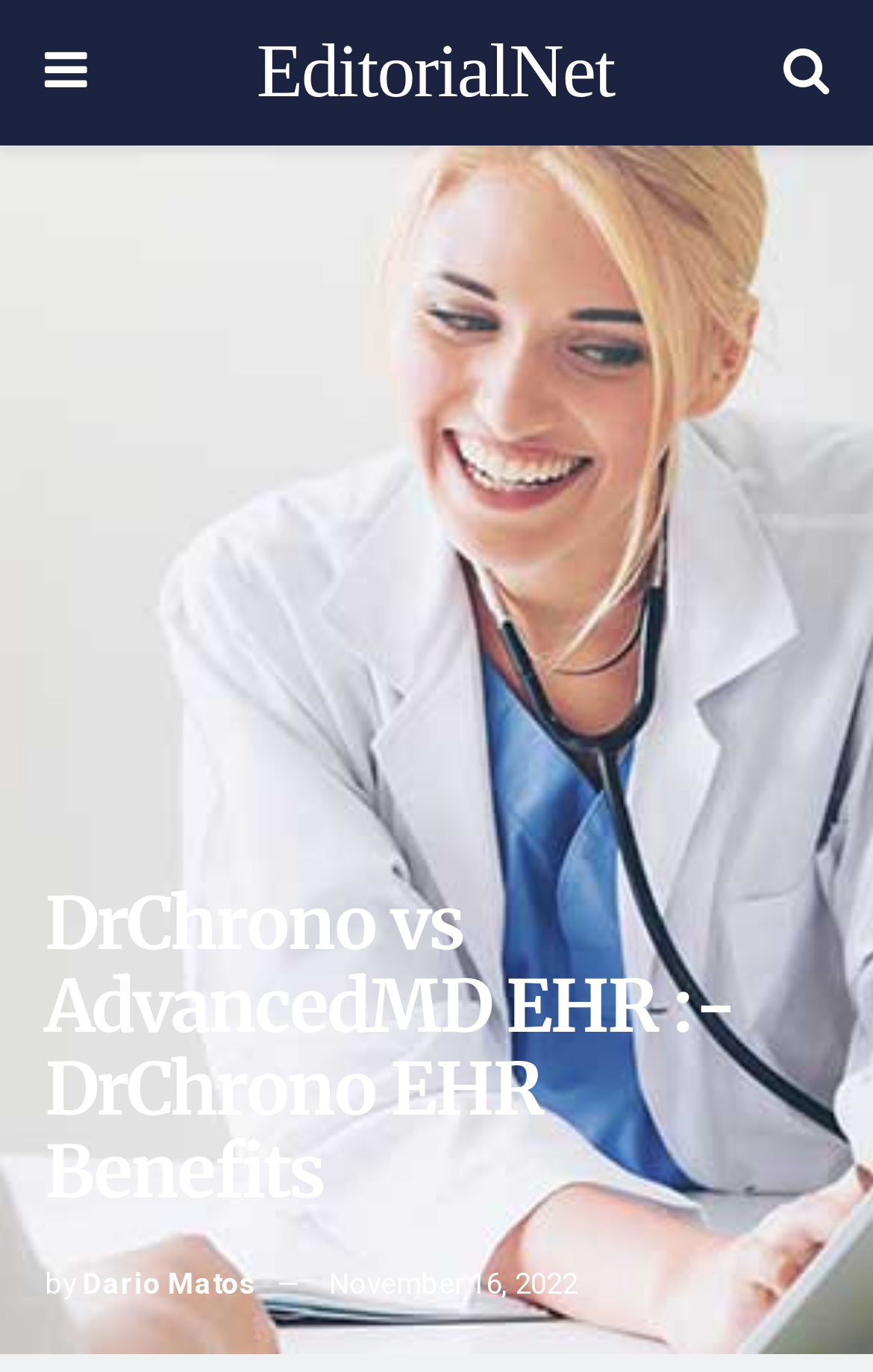When was the article published?
Refer to the image and provide a one-word or short phrase answer.

November 16, 2022